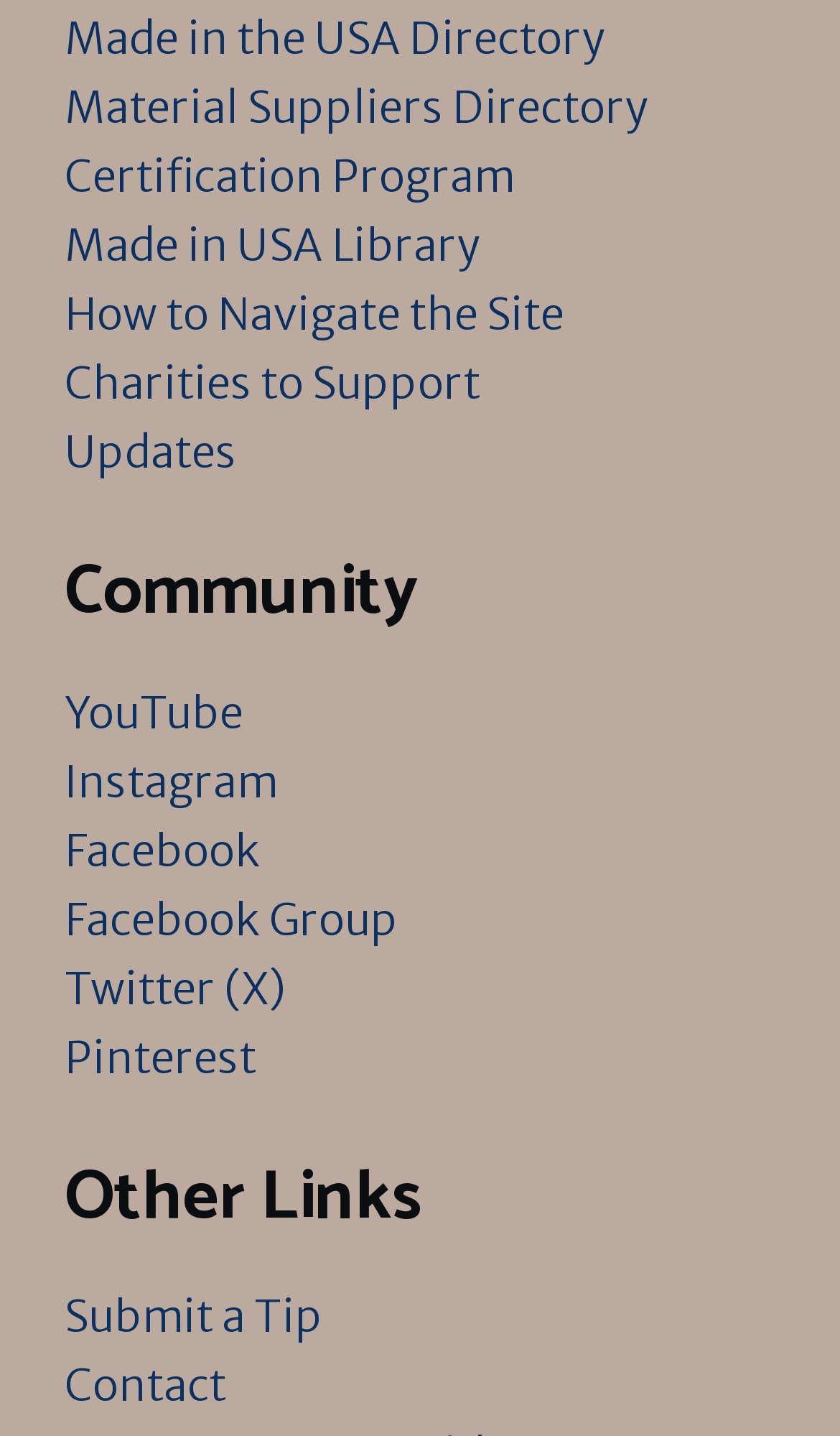Find the bounding box coordinates of the element to click in order to complete the given instruction: "Check out the YouTube channel."

[0.077, 0.477, 0.29, 0.514]